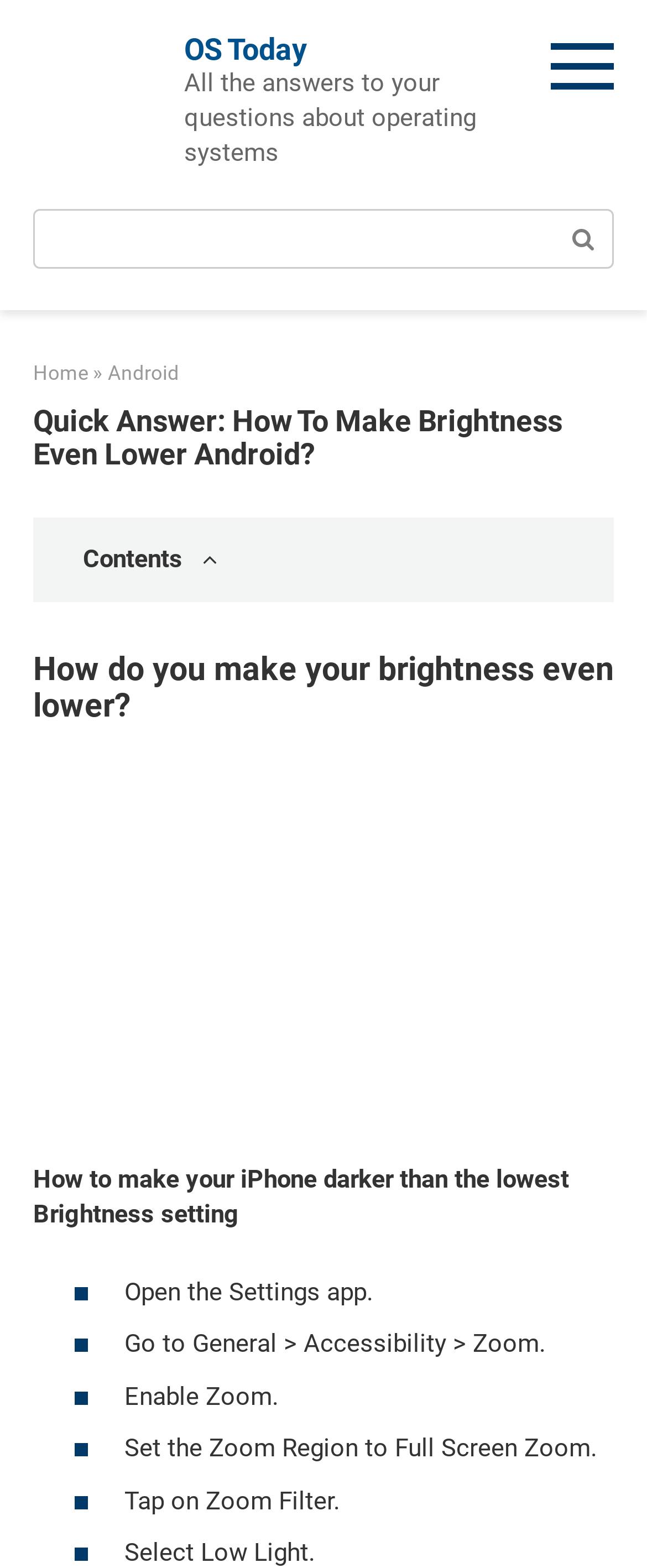Identify the bounding box of the UI element that matches this description: "parent_node: Search: name="s"".

[0.051, 0.133, 0.949, 0.171]